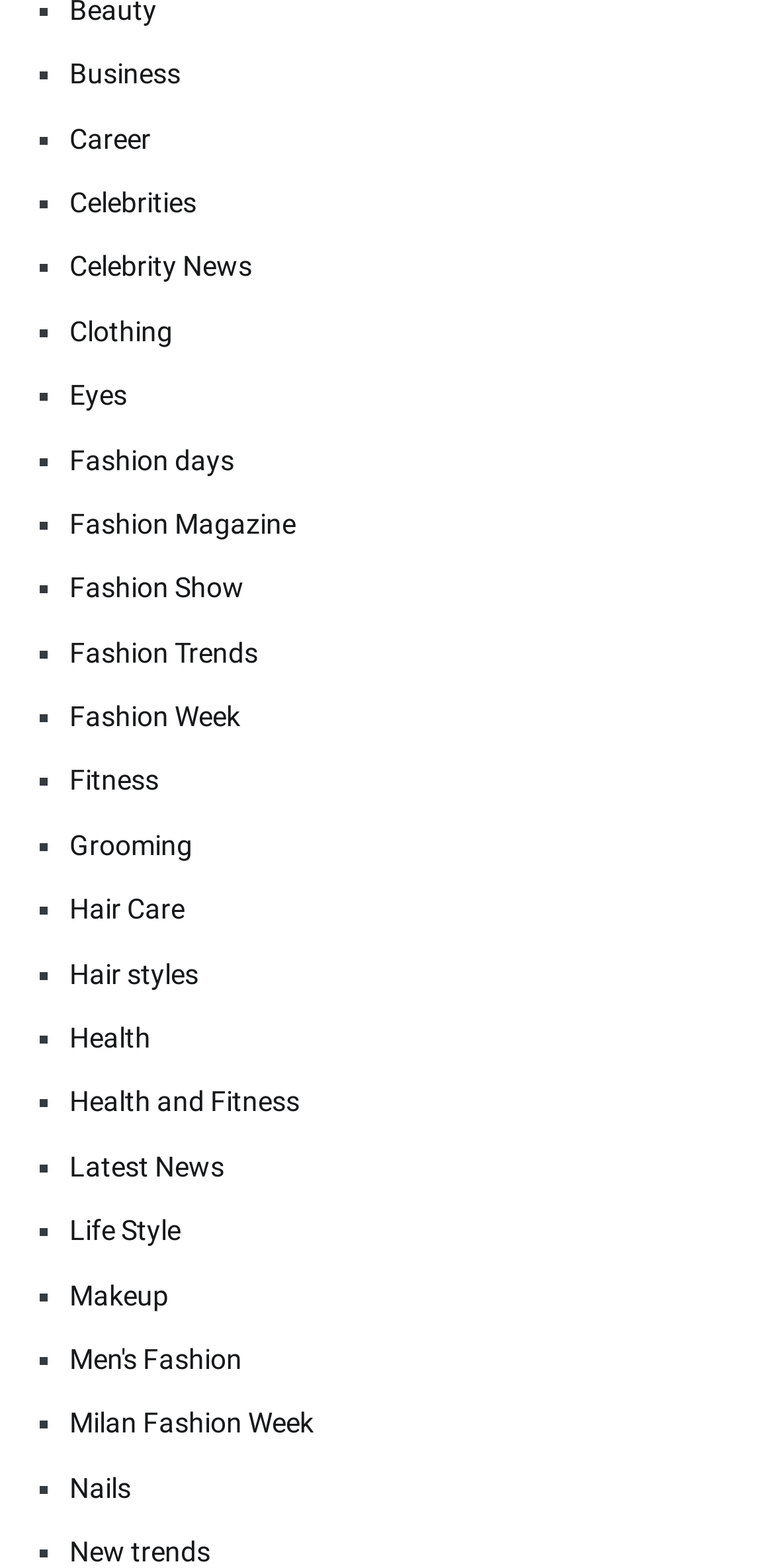How many categories related to fashion are listed on this webpage?
Look at the image and answer the question using a single word or phrase.

7